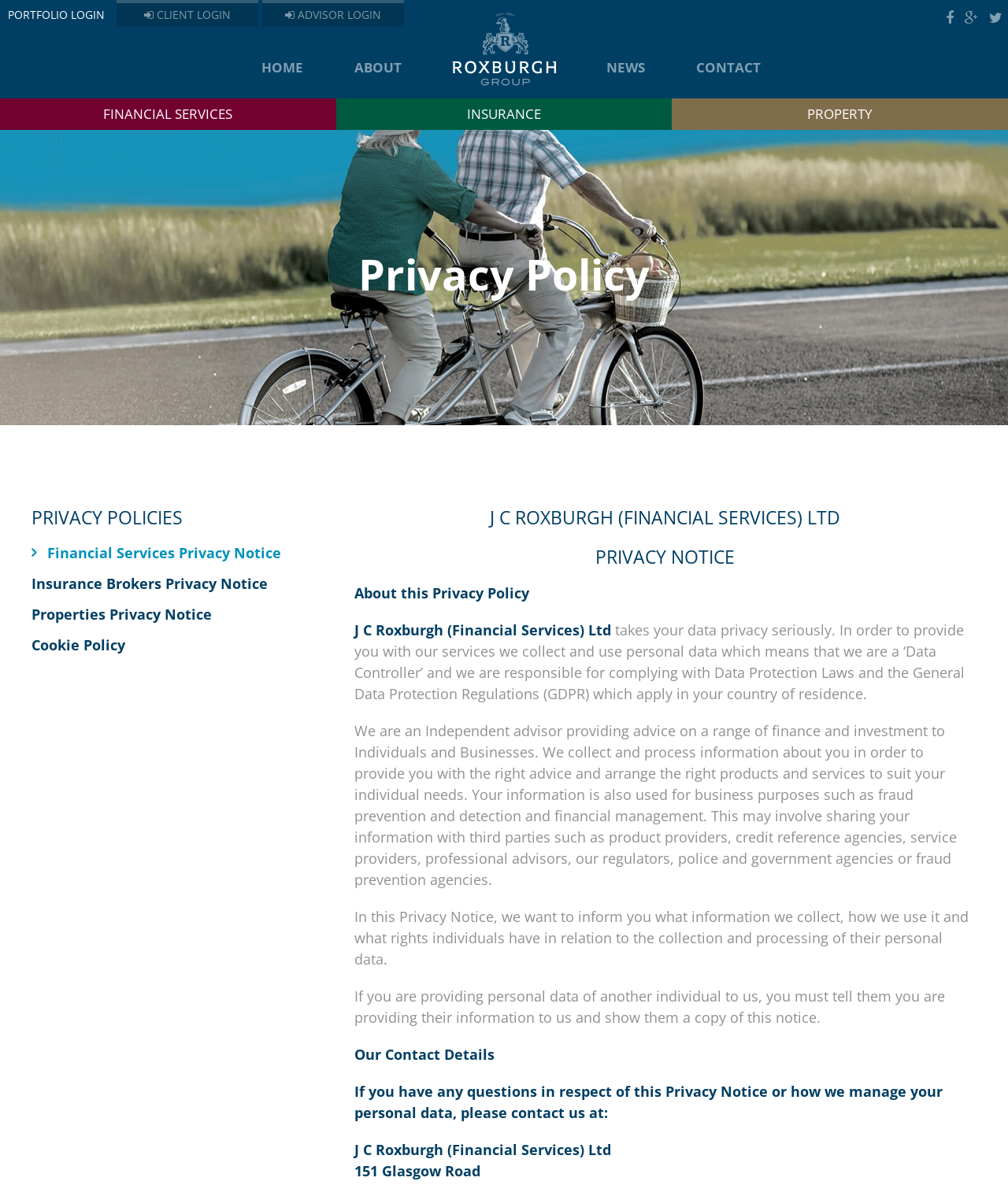Determine the bounding box for the UI element as described: "Home". The coordinates should be represented as four float numbers between 0 and 1, formatted as [left, top, right, bottom].

[0.259, 0.039, 0.301, 0.072]